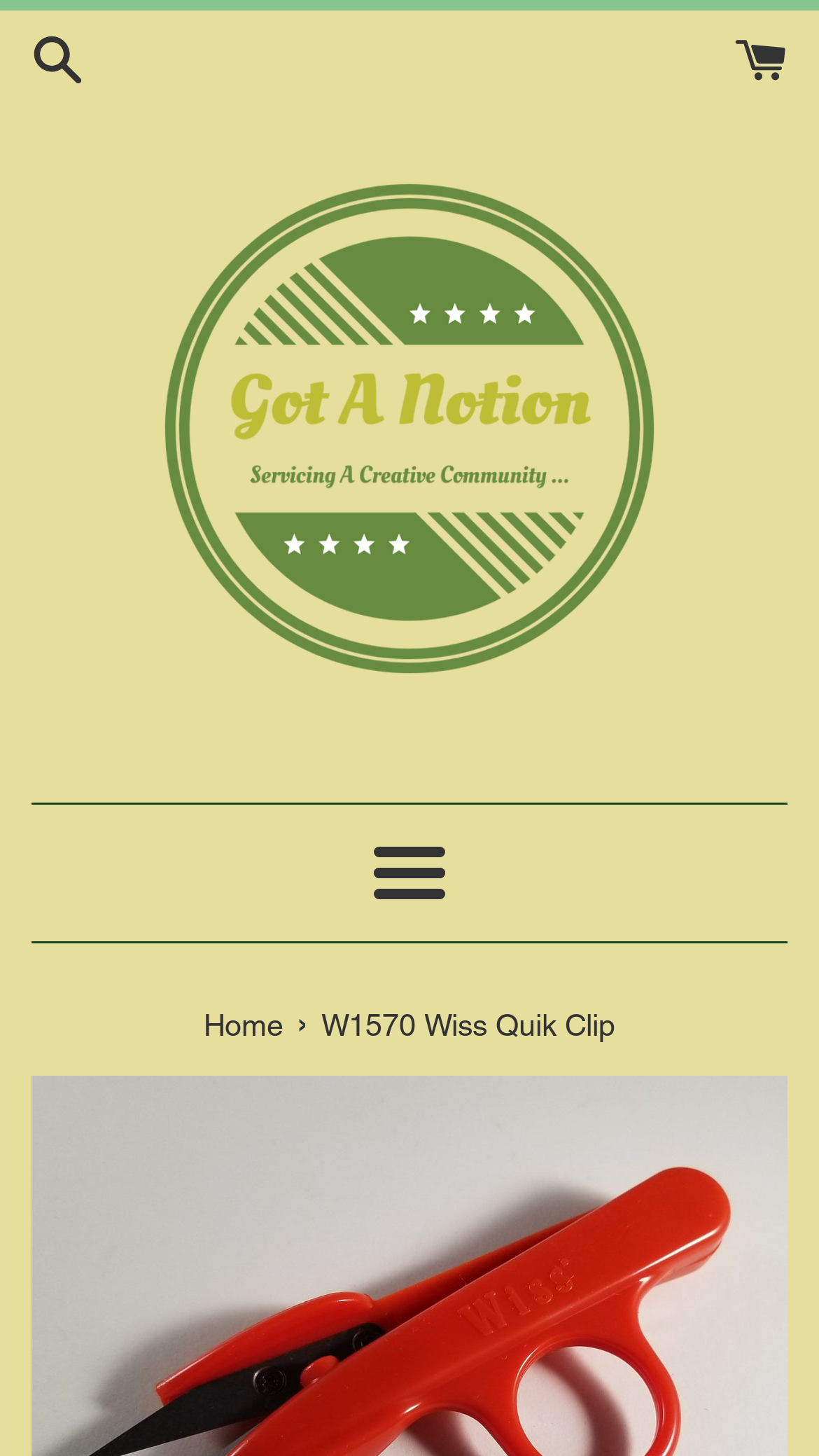Detail the features and information presented on the webpage.

The webpage is about a product called W1570 Wiss Quik Clip. At the top left, there is a link, and at the top right, there is another link. Below these links, there is a larger link with an image, which is the logo of "GAN - Got A Notion". 

Below the logo, there is a horizontal separator line. Under this separator, there is a button labeled "Menu" that has a popup menu. Another horizontal separator line is below the "Menu" button. 

Under the second separator, there is a navigation section labeled "You are here". Within this section, there is a link to "Home" on the left, and a static text "W1570 Wiss Quik Clip" on the right. The product description is not directly mentioned on the webpage, but it is provided in the meta description, which states that the product is made with stainless steel sharp point blades that can be replaced, features a heavy-duty contour, and measures 4-3/4".